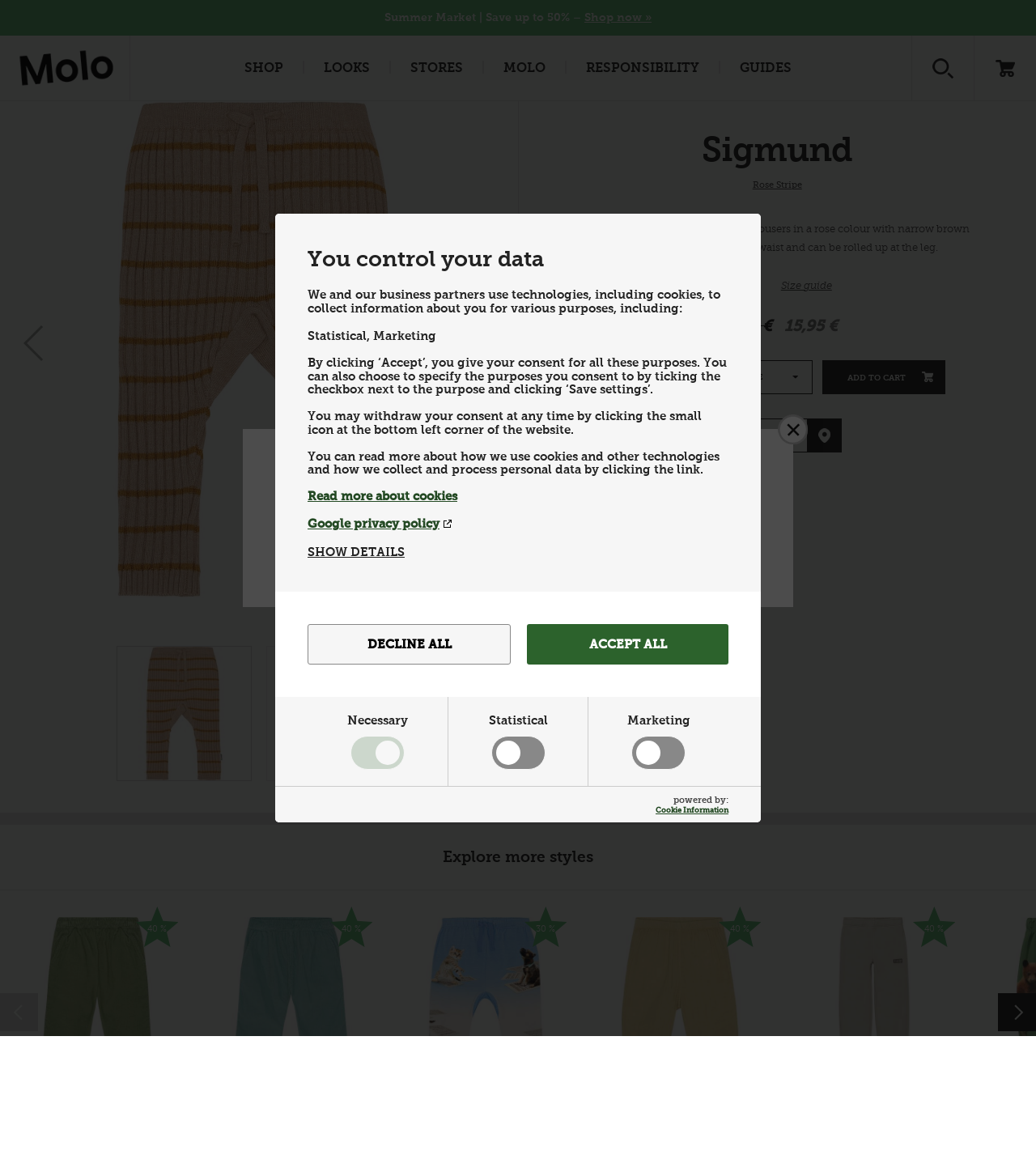Identify the bounding box coordinates for the UI element mentioned here: "Accept all". Provide the coordinates as four float values between 0 and 1, i.e., [left, top, right, bottom].

[0.509, 0.534, 0.703, 0.569]